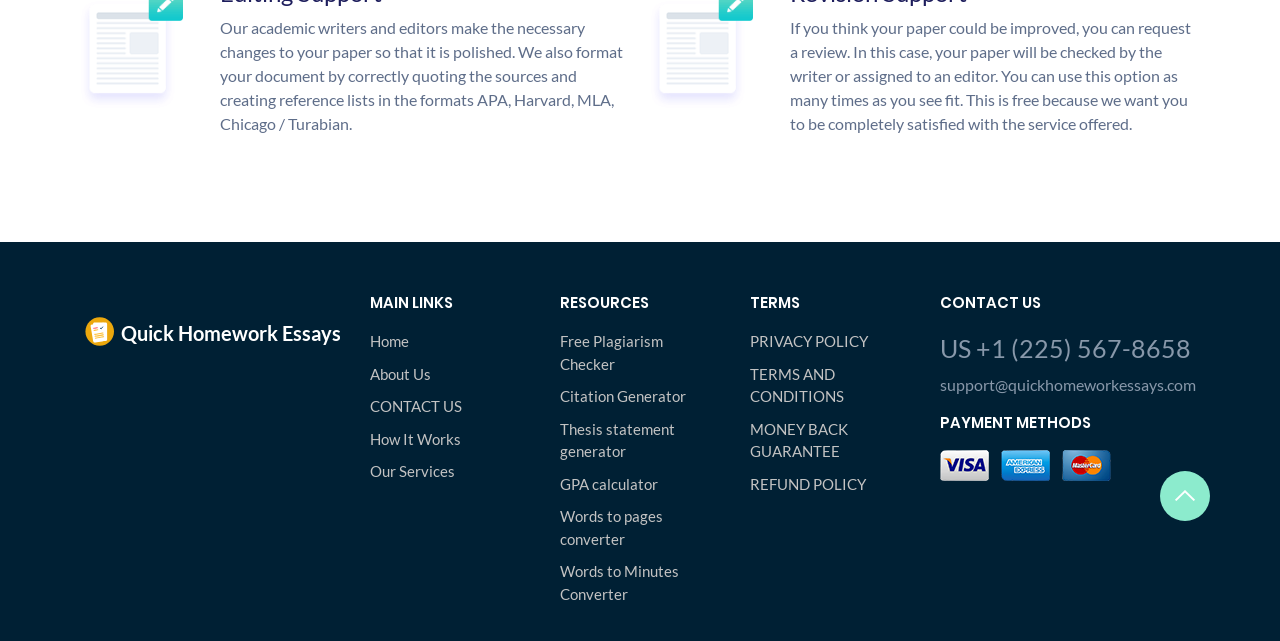Given the description "Words to Minutes Converter", determine the bounding box of the corresponding UI element.

[0.438, 0.874, 0.562, 0.944]